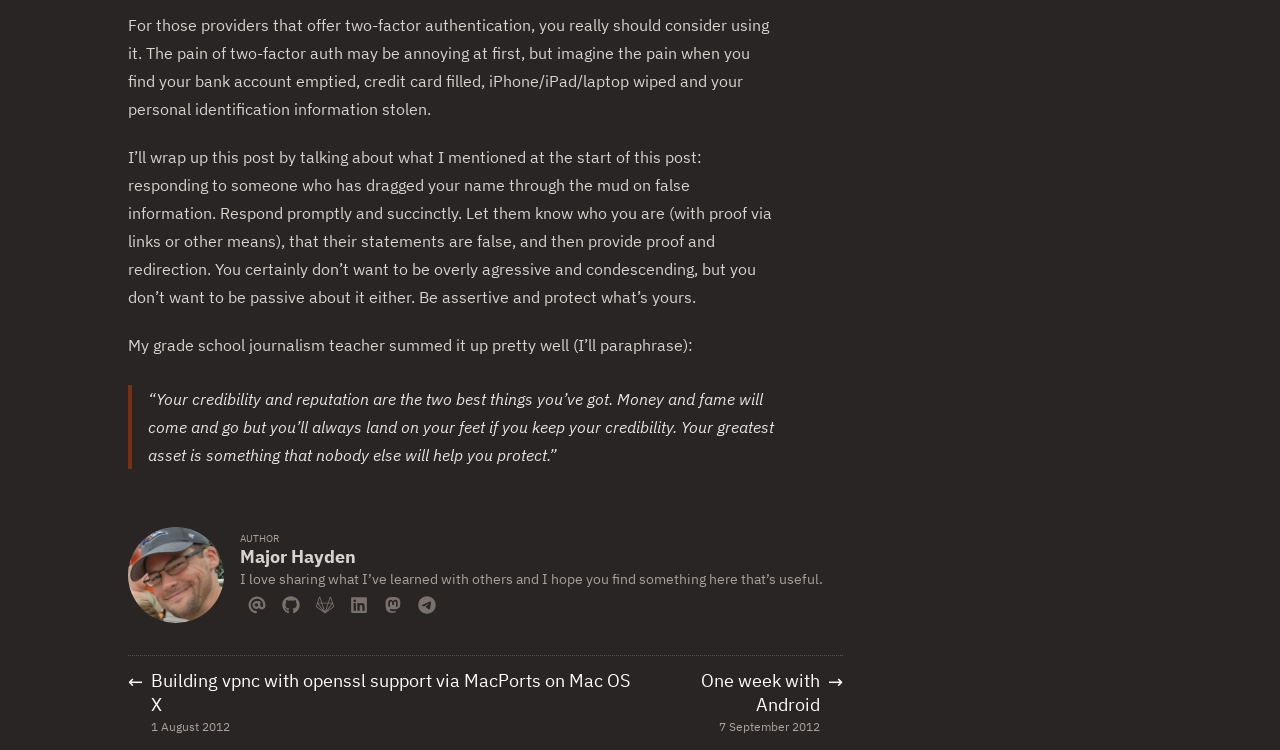How many social media links are provided in the footer?
Using the visual information, answer the question in a single word or phrase.

6